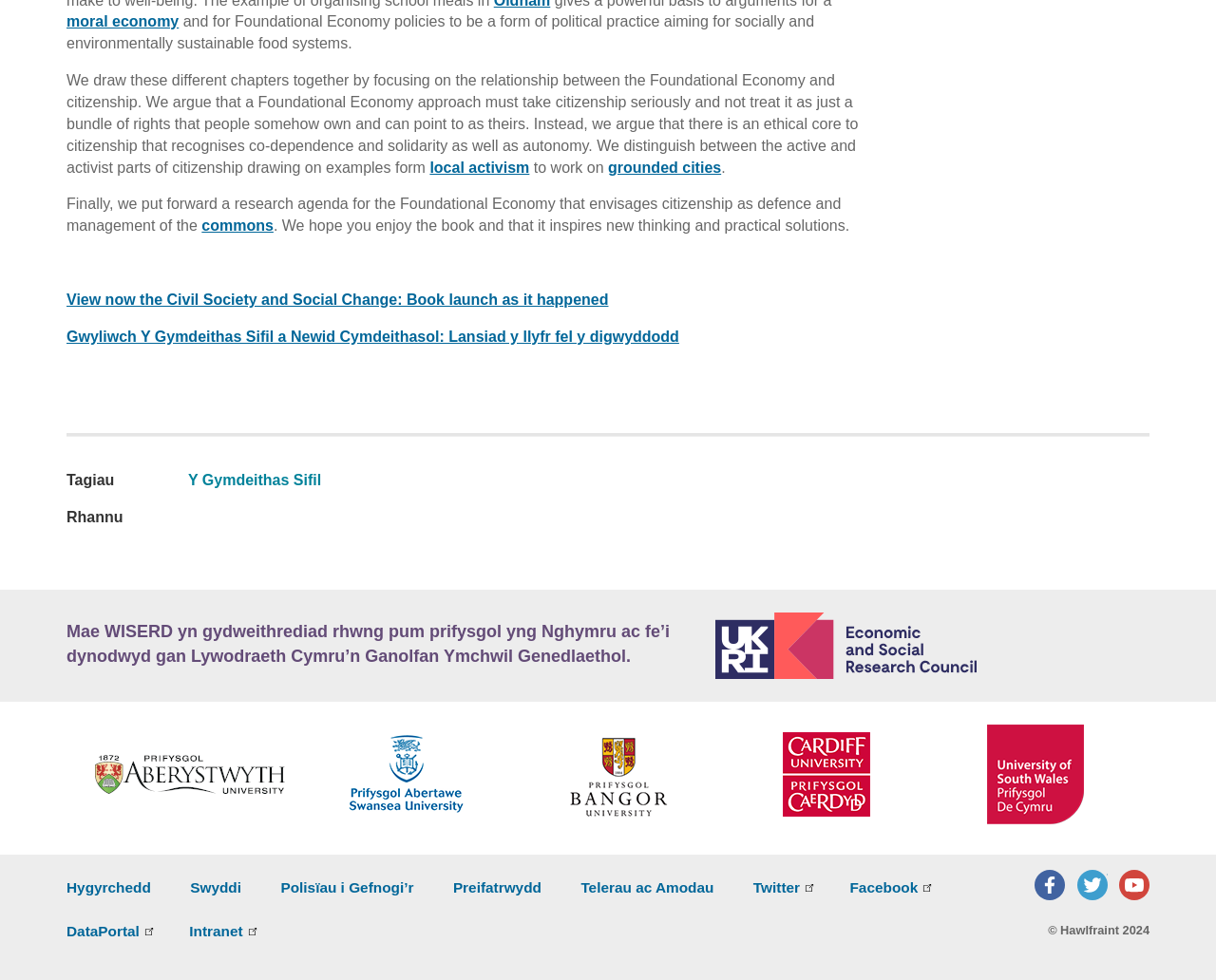Find the bounding box coordinates for the element that must be clicked to complete the instruction: "Sign in to the website". The coordinates should be four float numbers between 0 and 1, indicated as [left, top, right, bottom].

None